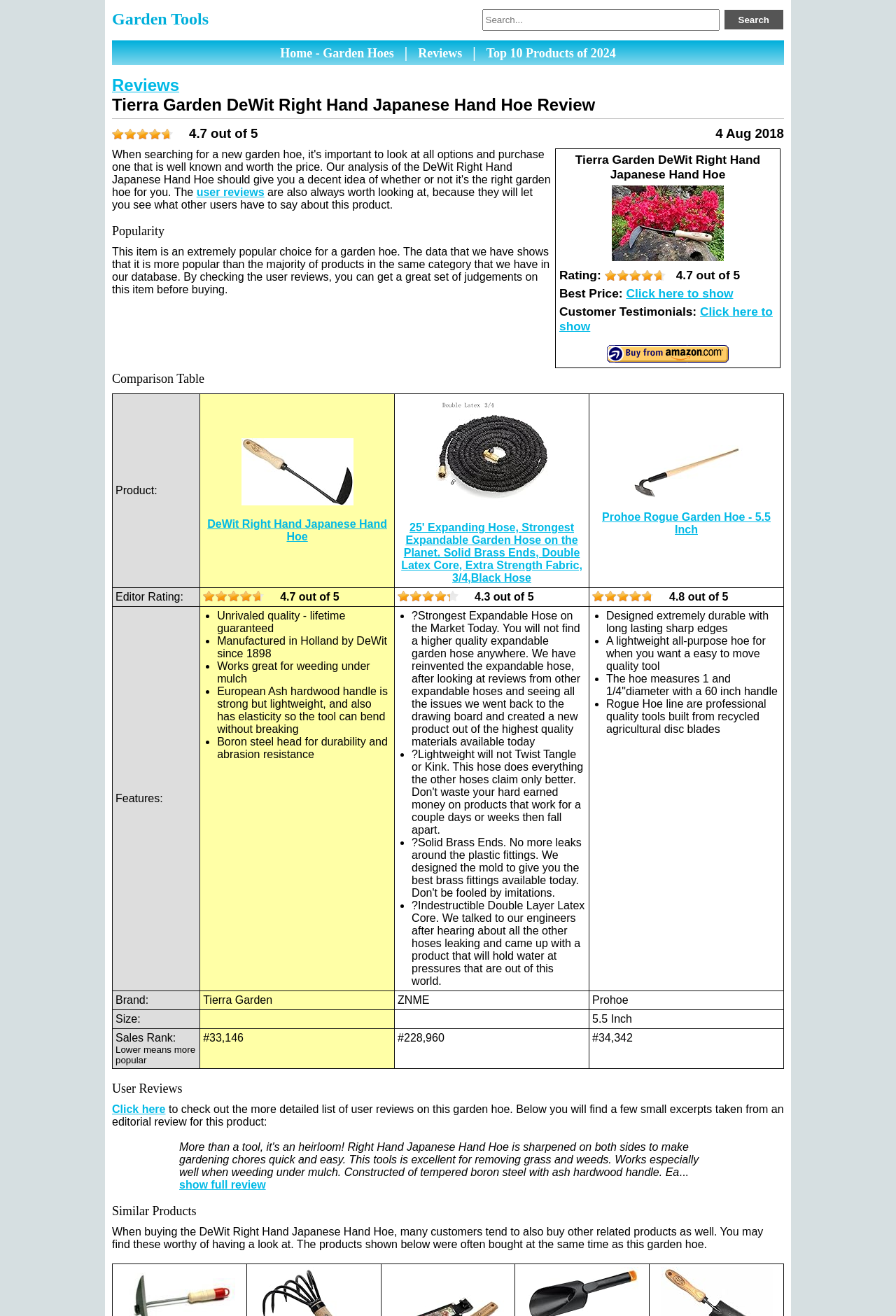Based on the provided description, "show full review", find the bounding box of the corresponding UI element in the screenshot.

[0.2, 0.896, 0.297, 0.905]